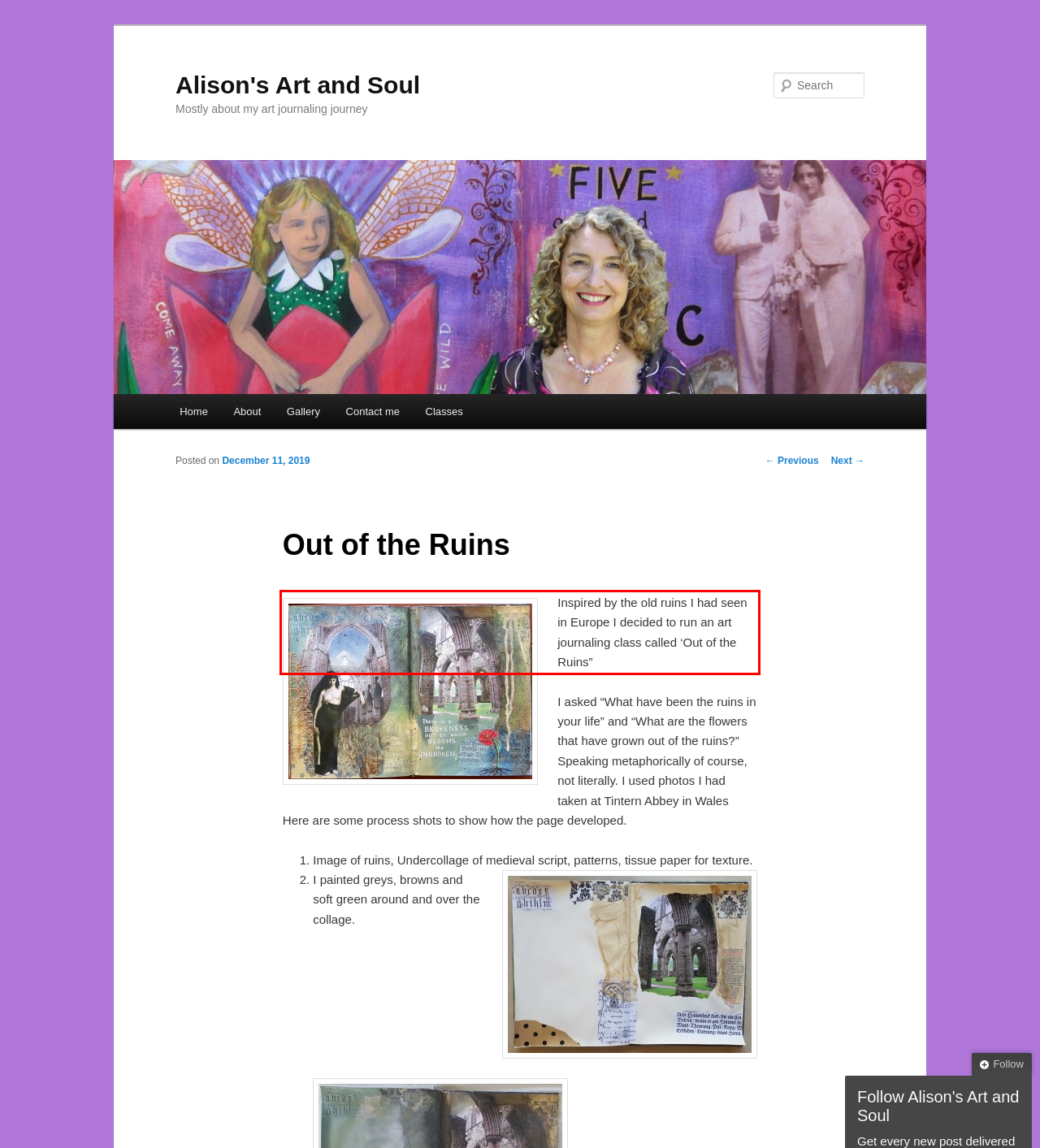Given the screenshot of a webpage, identify the red rectangle bounding box and recognize the text content inside it, generating the extracted text.

Inspired by the old ruins I had seen in Europe I decided to run an art journaling class called ‘Out of the Ruins”